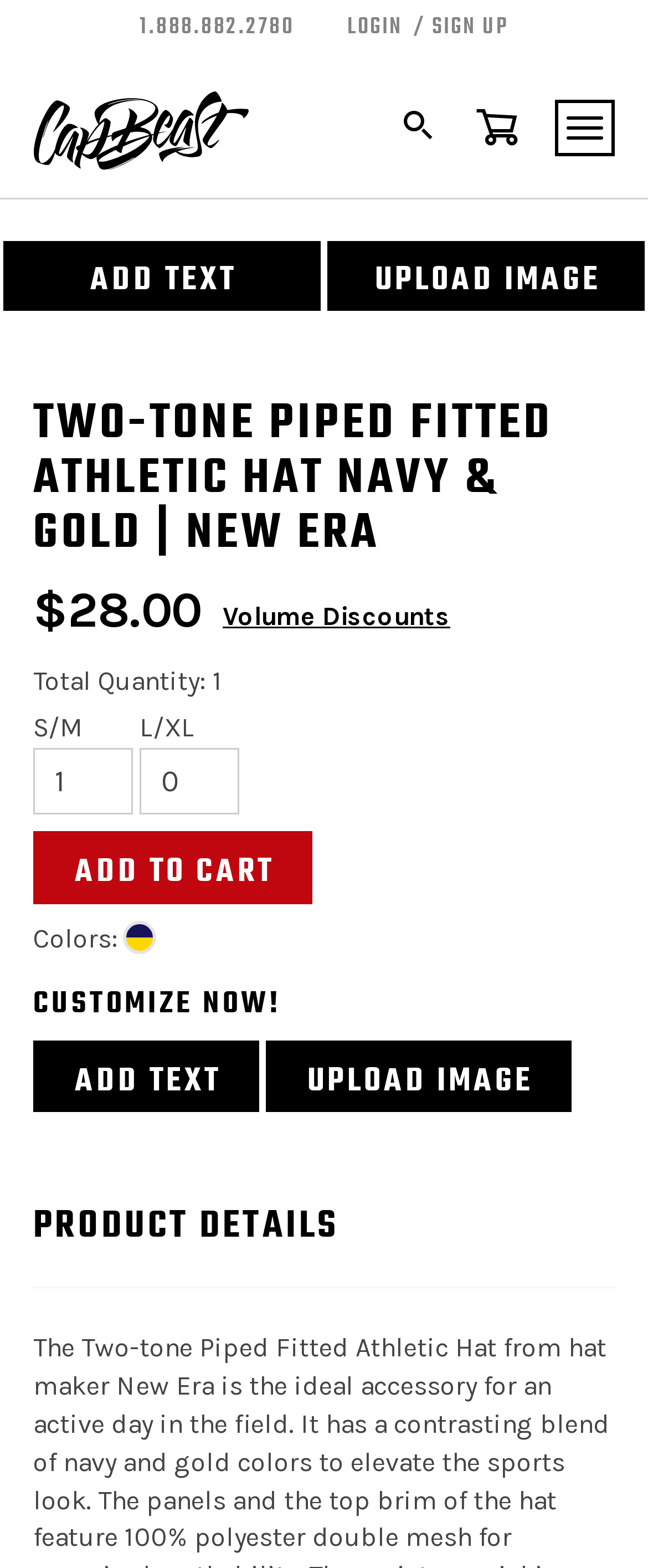Given the description Bathroom Remodeling, predict the bounding box coordinates of the UI element. Ensure the coordinates are in the format (top-left x, top-left y, bottom-right x, bottom-right y) and all values are between 0 and 1.

None